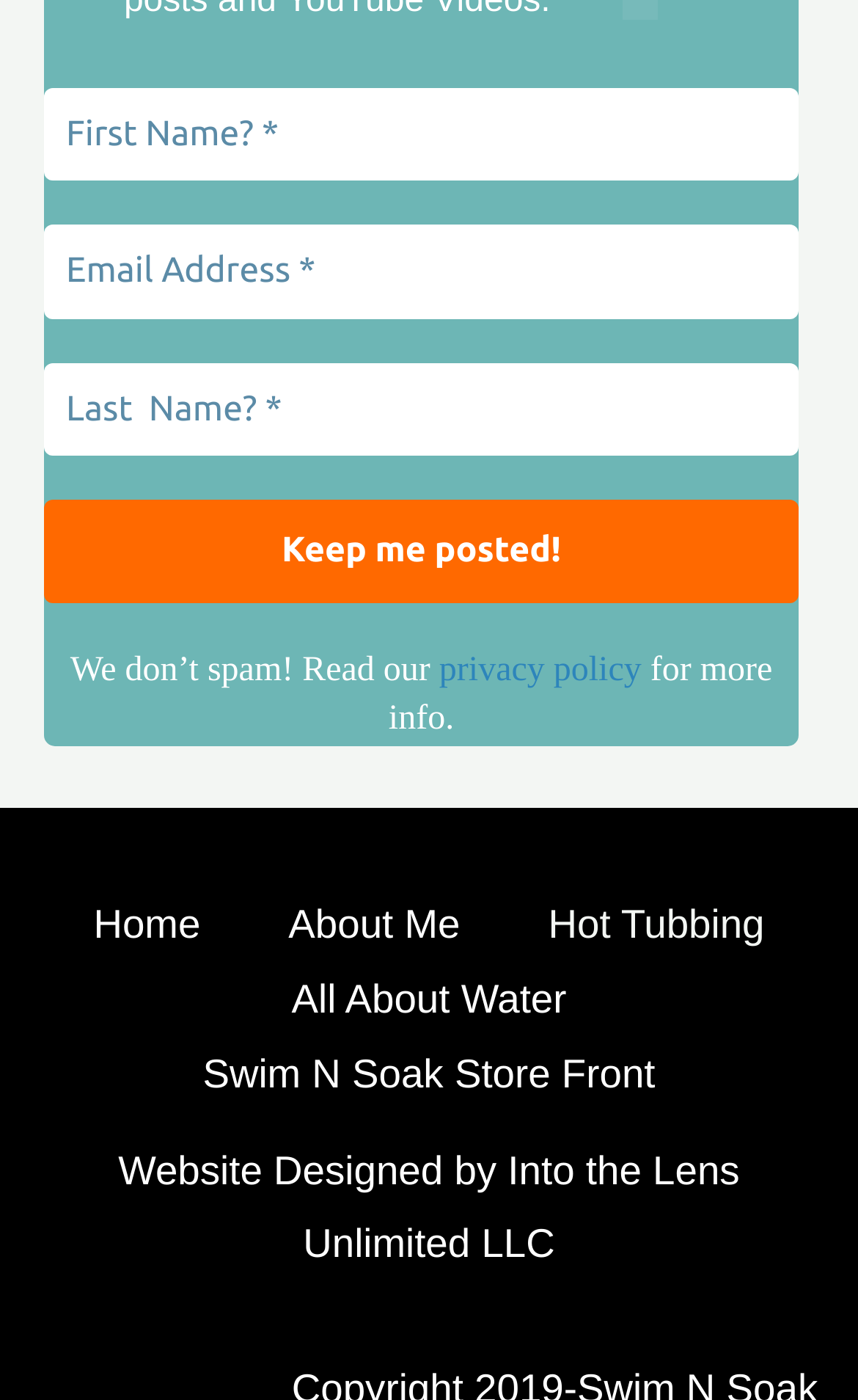Using the element description Hot Tubbing, predict the bounding box coordinates for the UI element. Provide the coordinates in (top-left x, top-left y, bottom-right x, bottom-right y) format with values ranging from 0 to 1.

[0.588, 0.634, 0.942, 0.687]